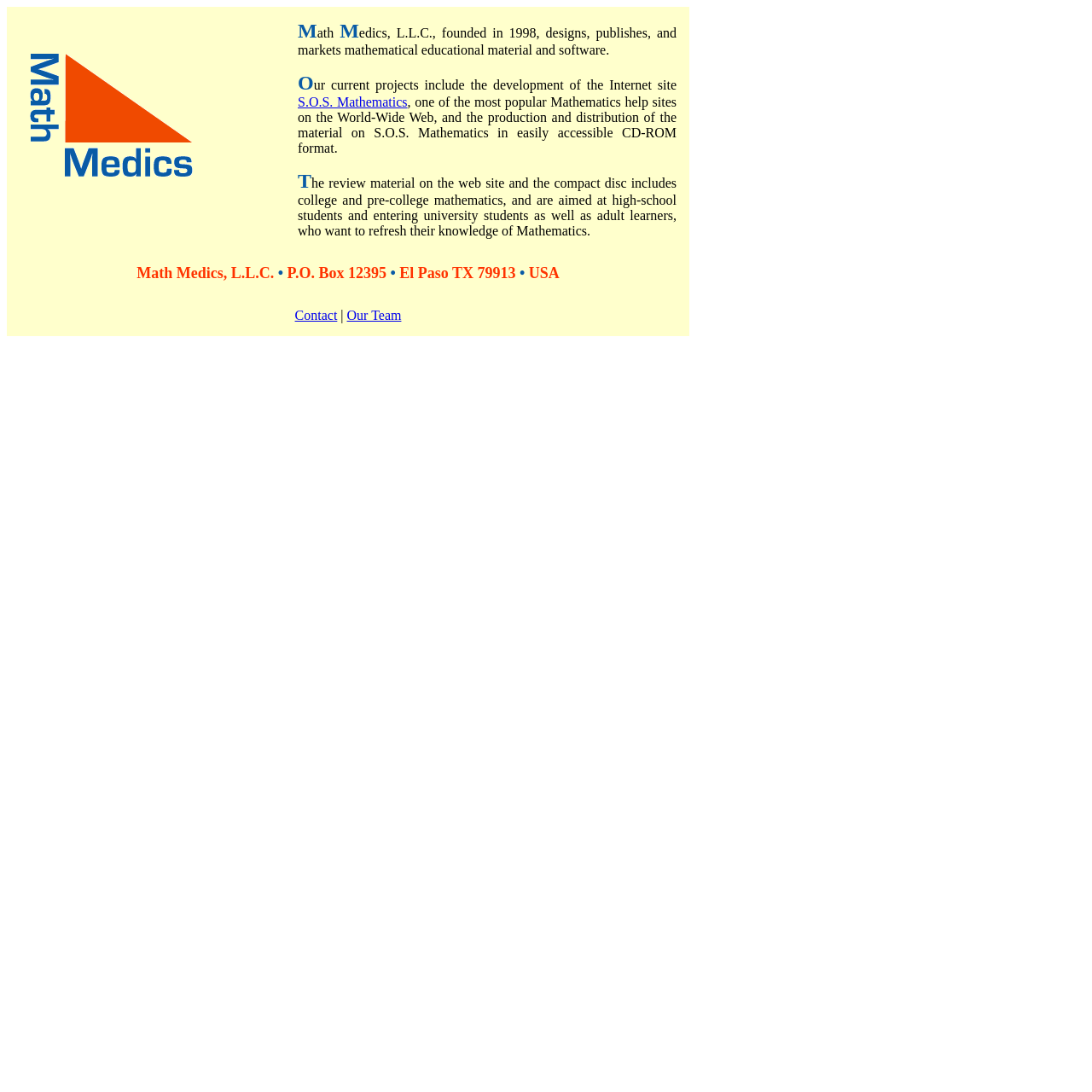Provide the bounding box coordinates of the HTML element described as: "Our Team". The bounding box coordinates should be four float numbers between 0 and 1, i.e., [left, top, right, bottom].

[0.318, 0.282, 0.368, 0.295]